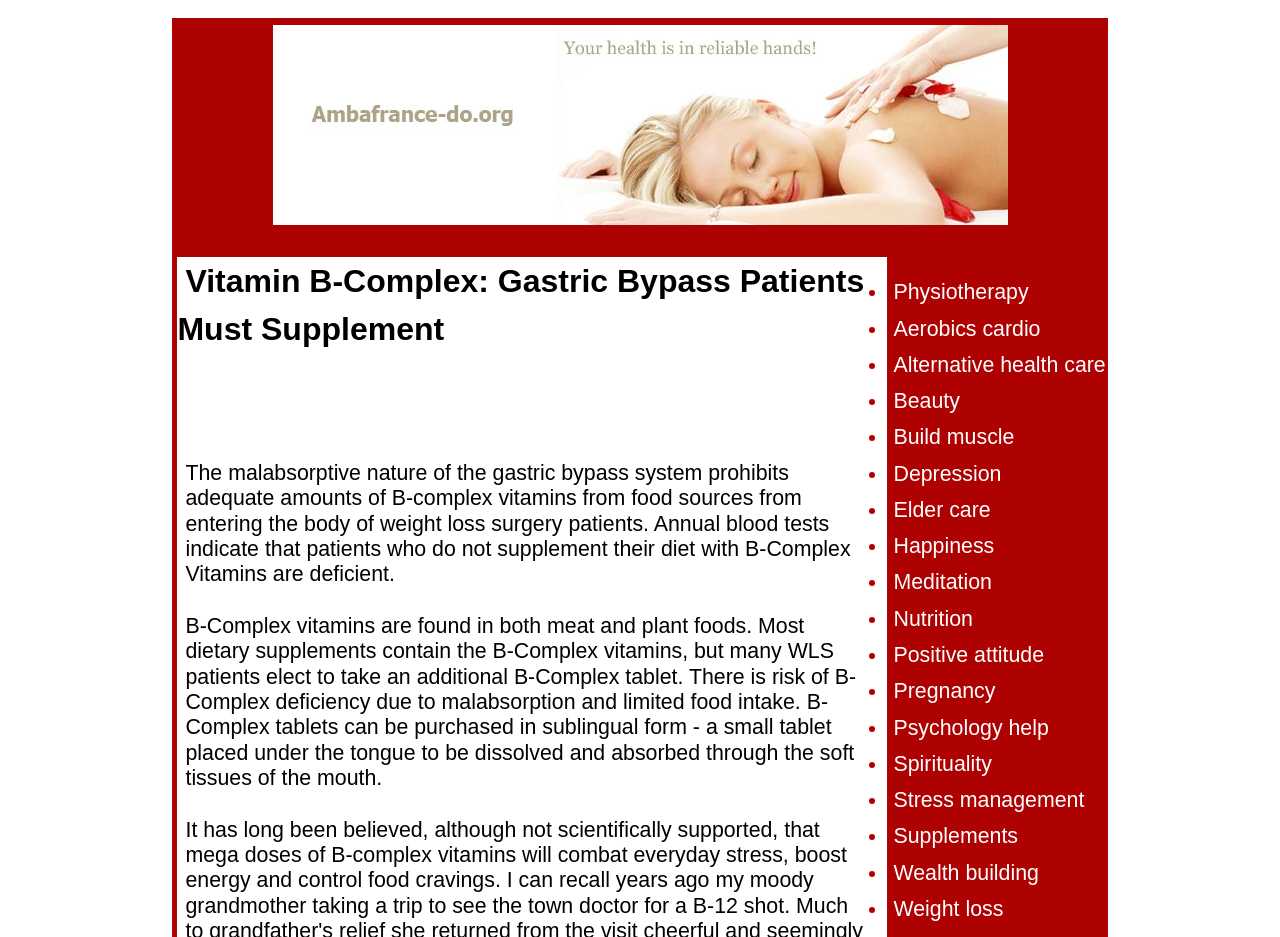Select the bounding box coordinates of the element I need to click to carry out the following instruction: "Click the 'Physiotherapy' link".

[0.698, 0.299, 0.804, 0.325]